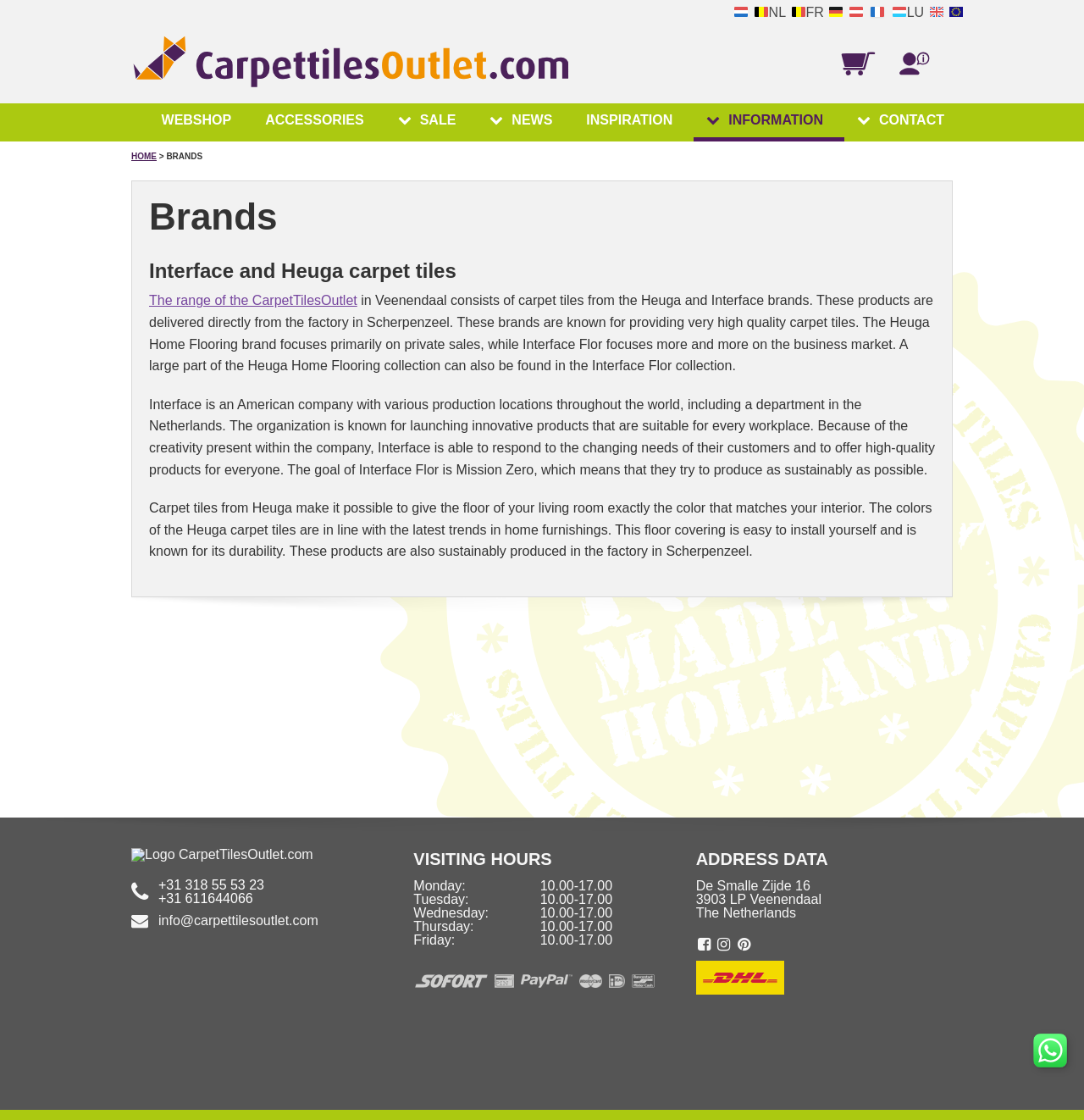Specify the bounding box coordinates (top-left x, top-left y, bottom-right x, bottom-right y) of the UI element in the screenshot that matches this description: News and Events

None